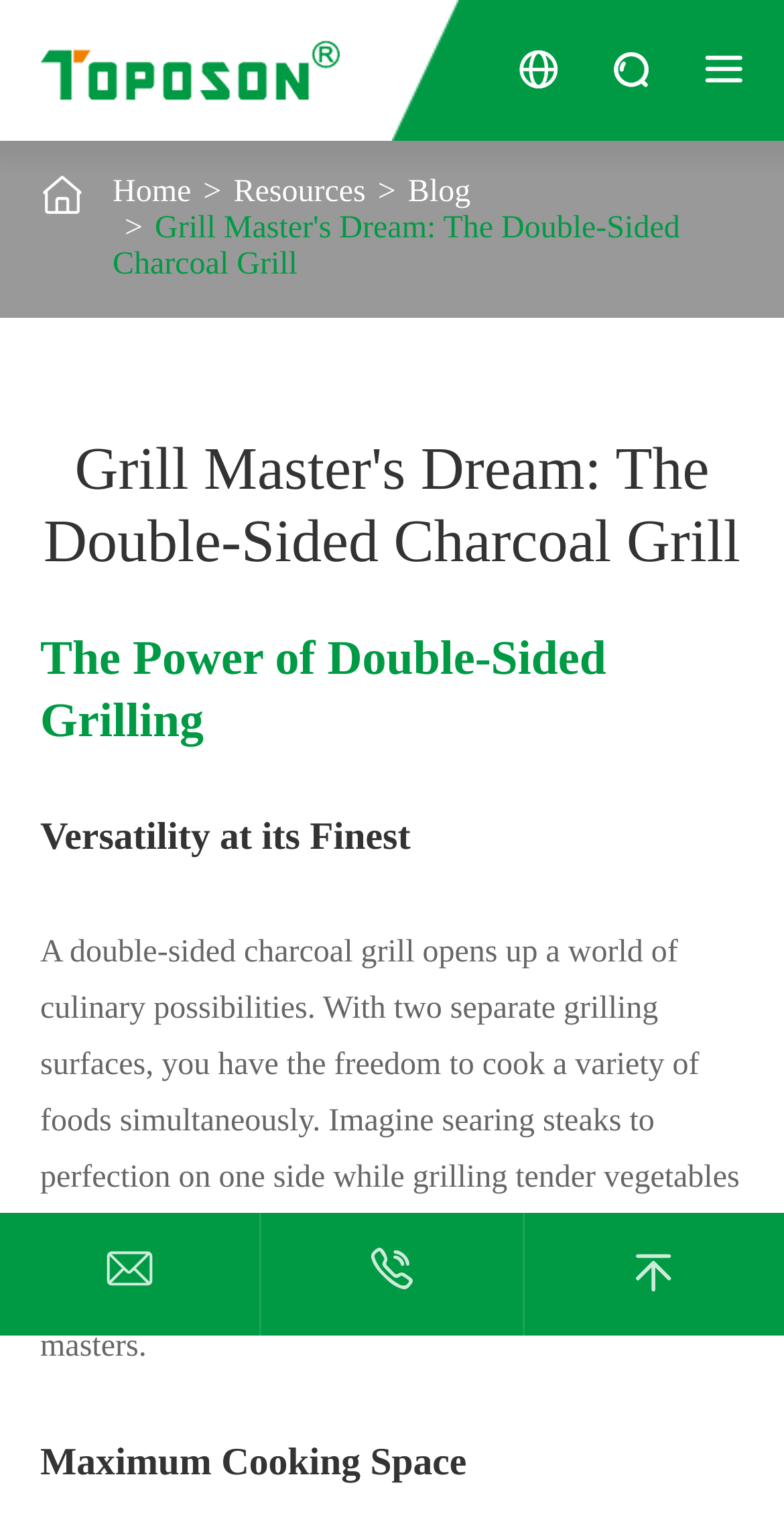Can you find and generate the webpage's heading?

Grill Master's Dream: The Double-Sided Charcoal Grill